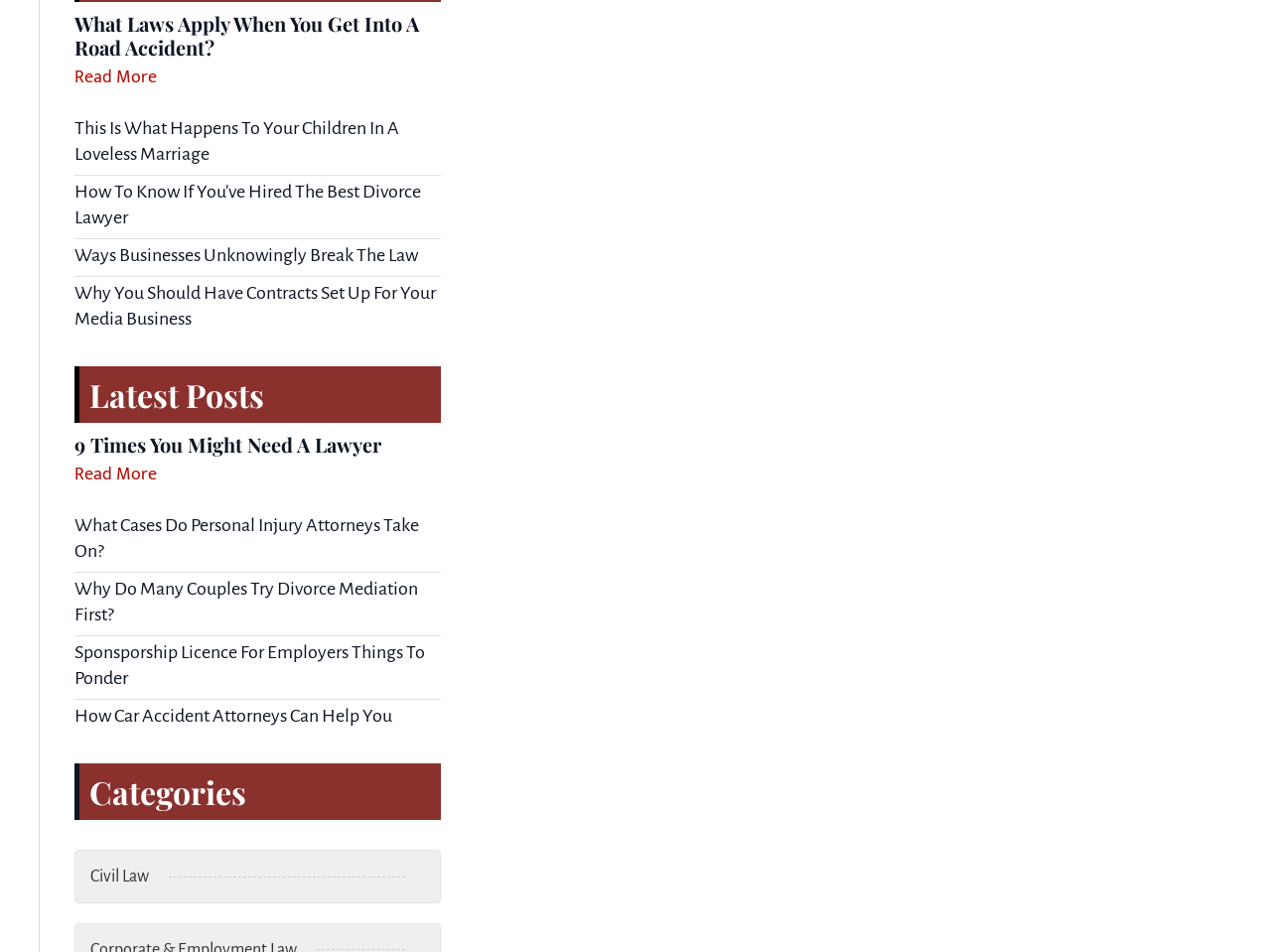What is the category of the article 'Ways Businesses Unknowingly Break The Law'?
Using the image, answer in one word or phrase.

Civil Law